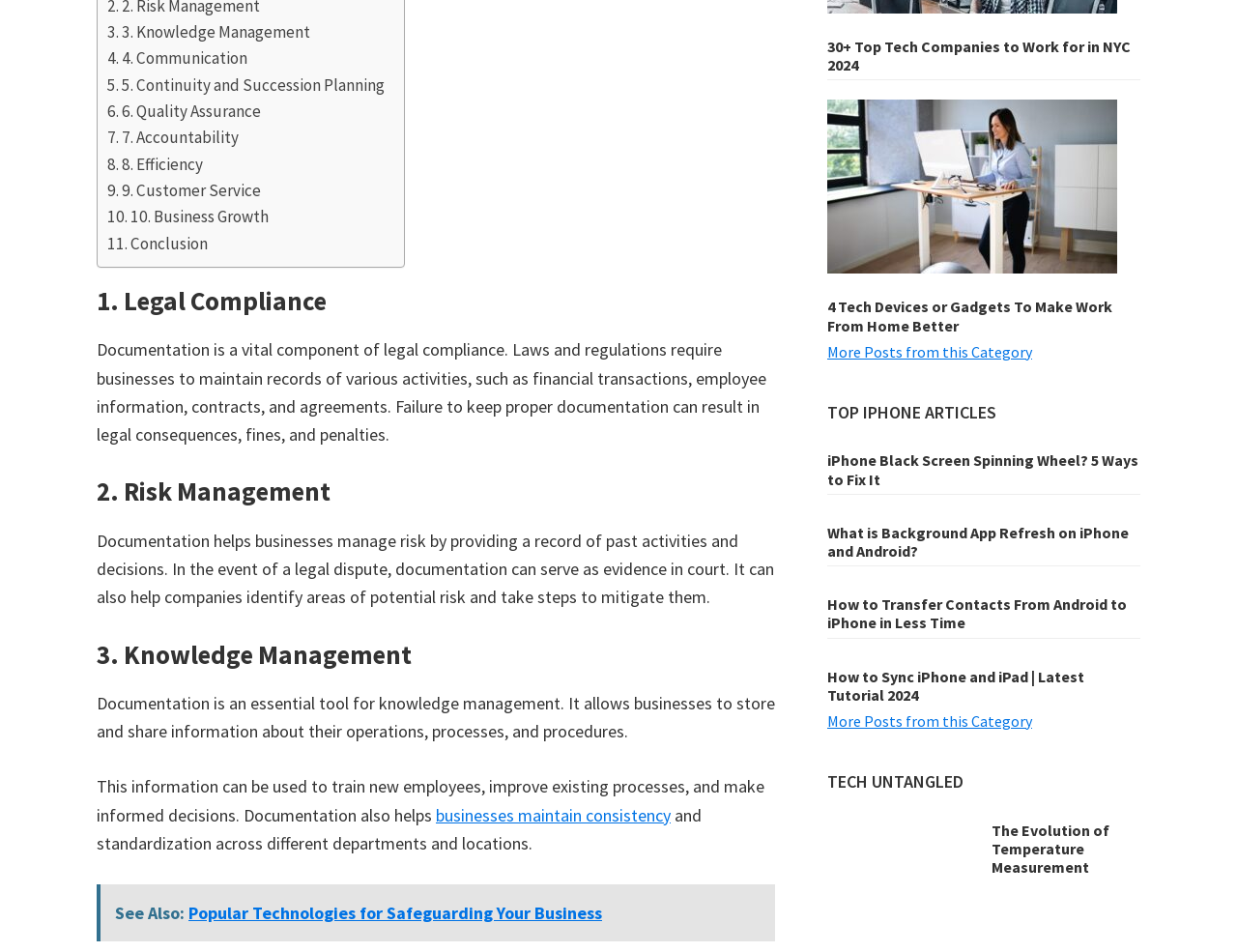Return the bounding box coordinates of the UI element that corresponds to this description: "8. Efficiency". The coordinates must be given as four float numbers in the range of 0 and 1, [left, top, right, bottom].

[0.087, 0.159, 0.164, 0.187]